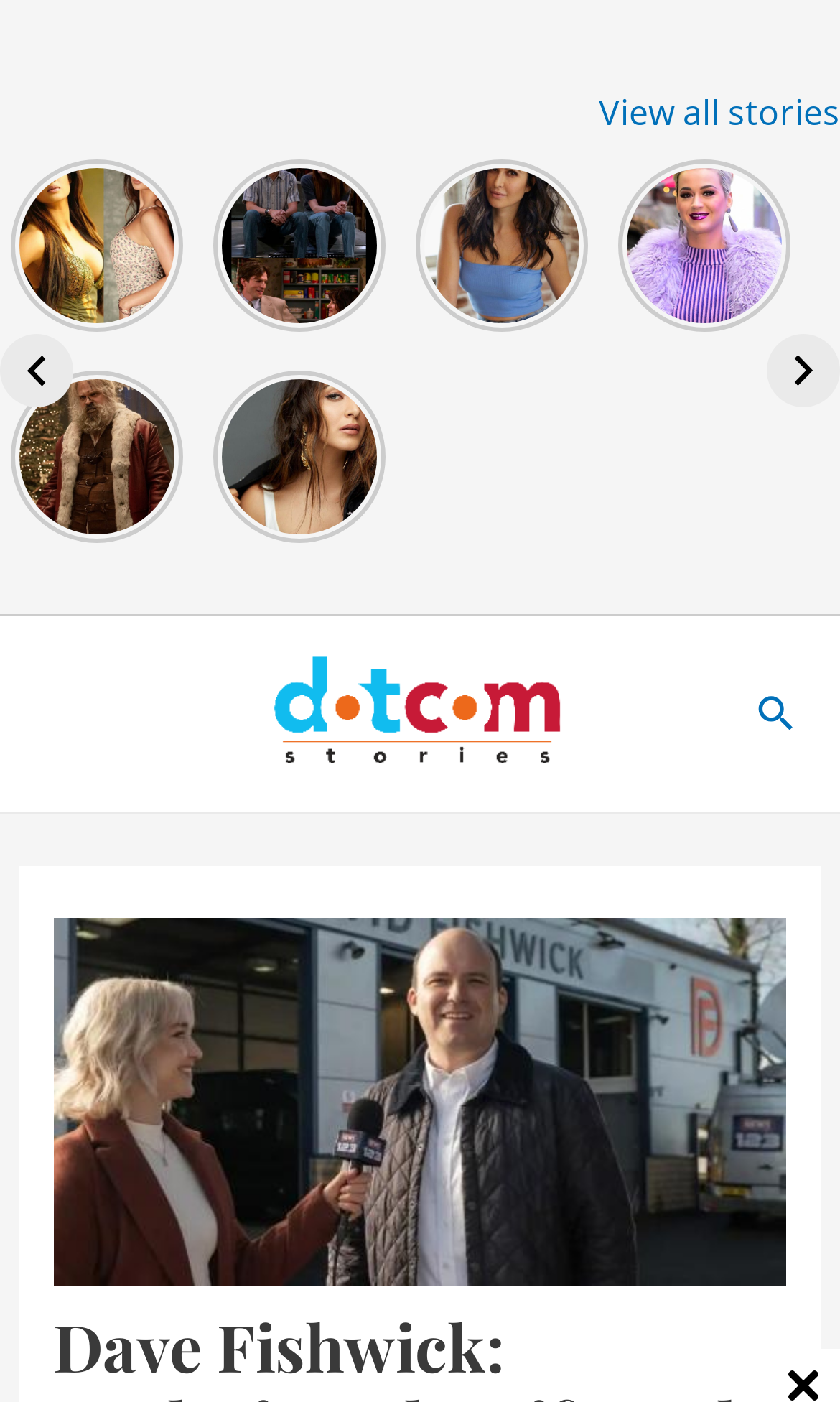Please find the bounding box coordinates of the element that must be clicked to perform the given instruction: "Search for something". The coordinates should be four float numbers from 0 to 1, i.e., [left, top, right, bottom].

[0.902, 0.49, 0.949, 0.53]